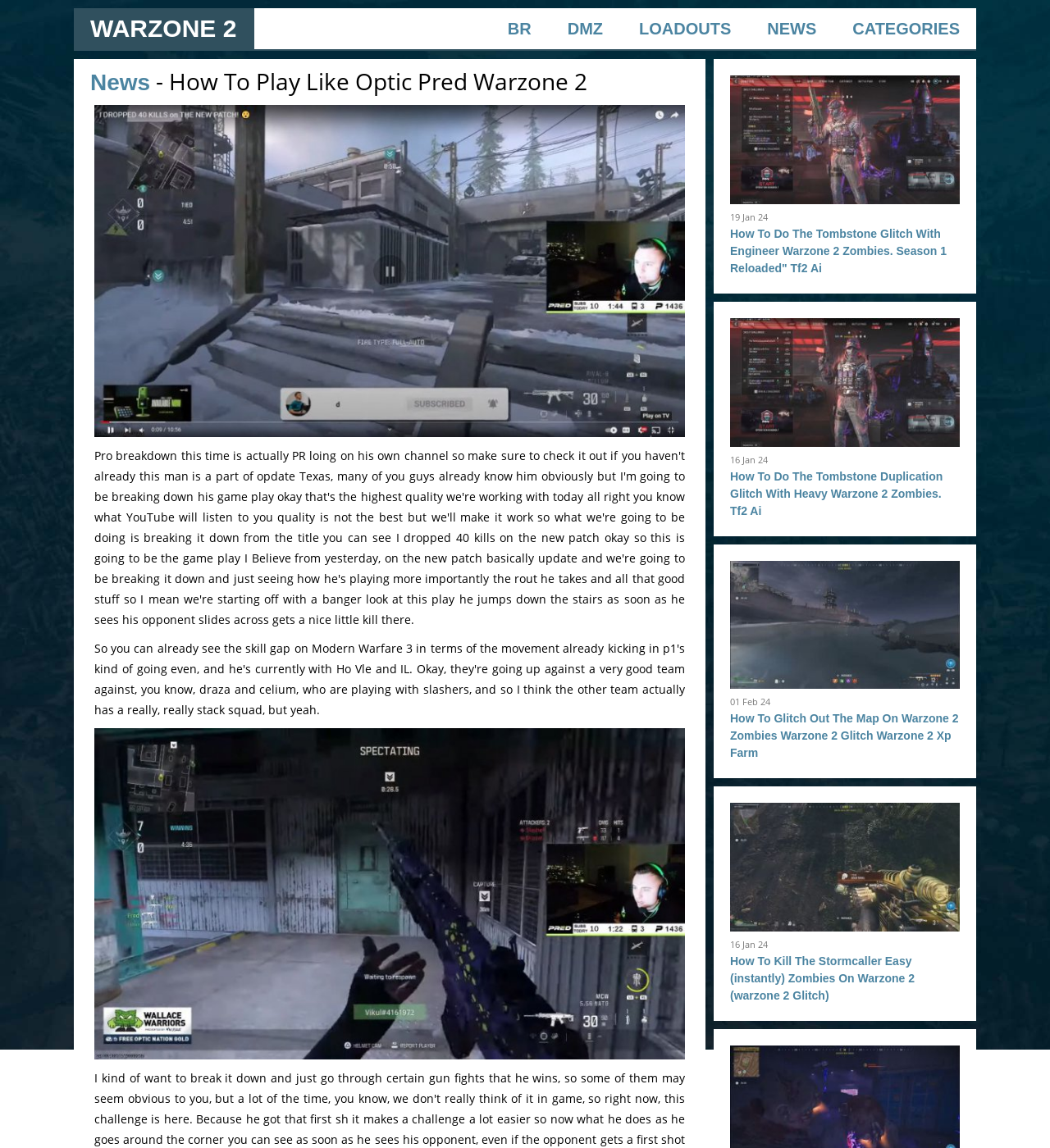Could you locate the bounding box coordinates for the section that should be clicked to accomplish this task: "View News".

[0.086, 0.061, 0.143, 0.083]